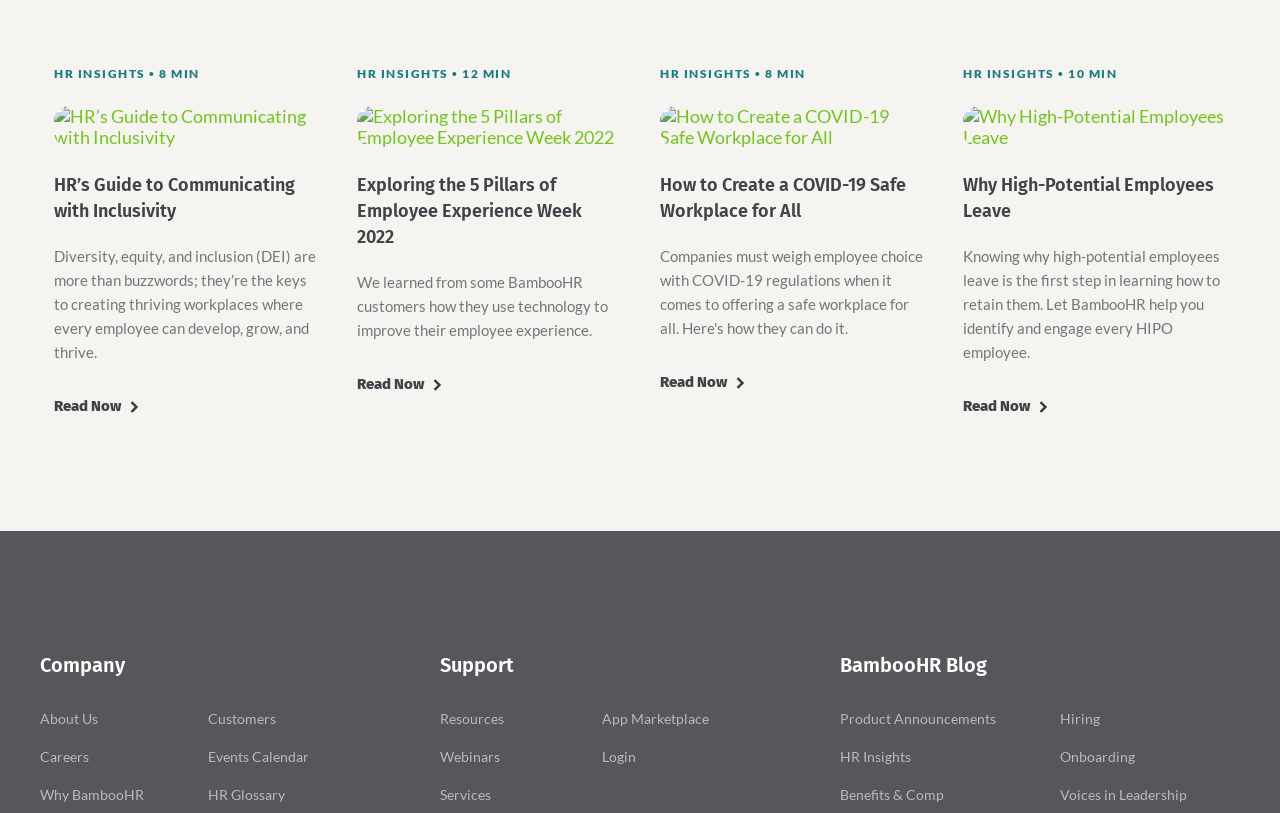Use a single word or phrase to answer the question:
What is the name of the company?

BambooHR